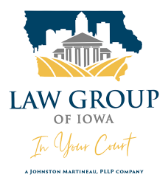What is the tagline of the Law Group of Iowa?
Give a detailed explanation using the information visible in the image.

The tagline 'In Your Court' is written in a stylish script below the name 'LAW GROUP OF IOWA', conveying the firm's commitment to support and advocate for its clients.